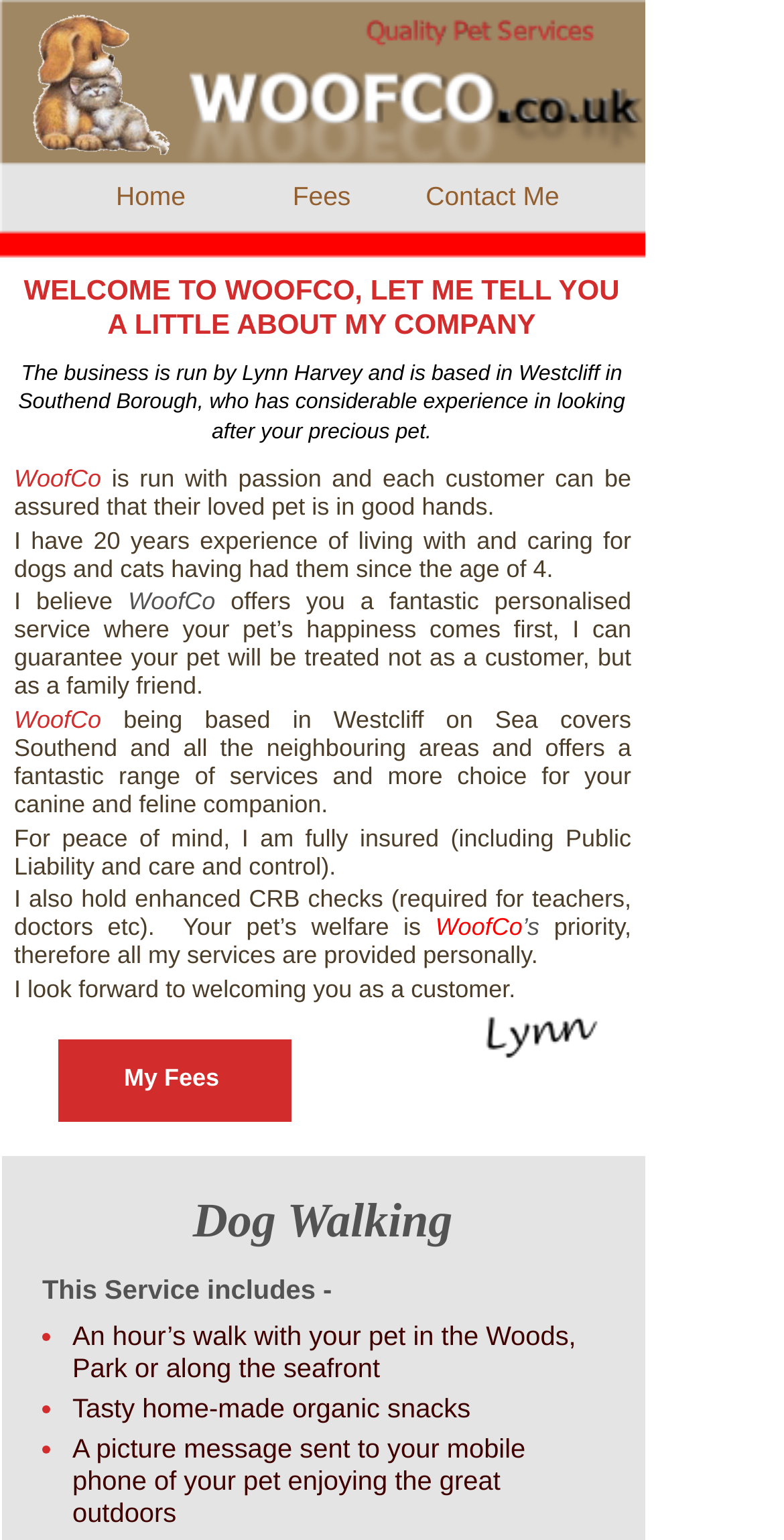What is the name of the business?
Using the image, respond with a single word or phrase.

WoofCo